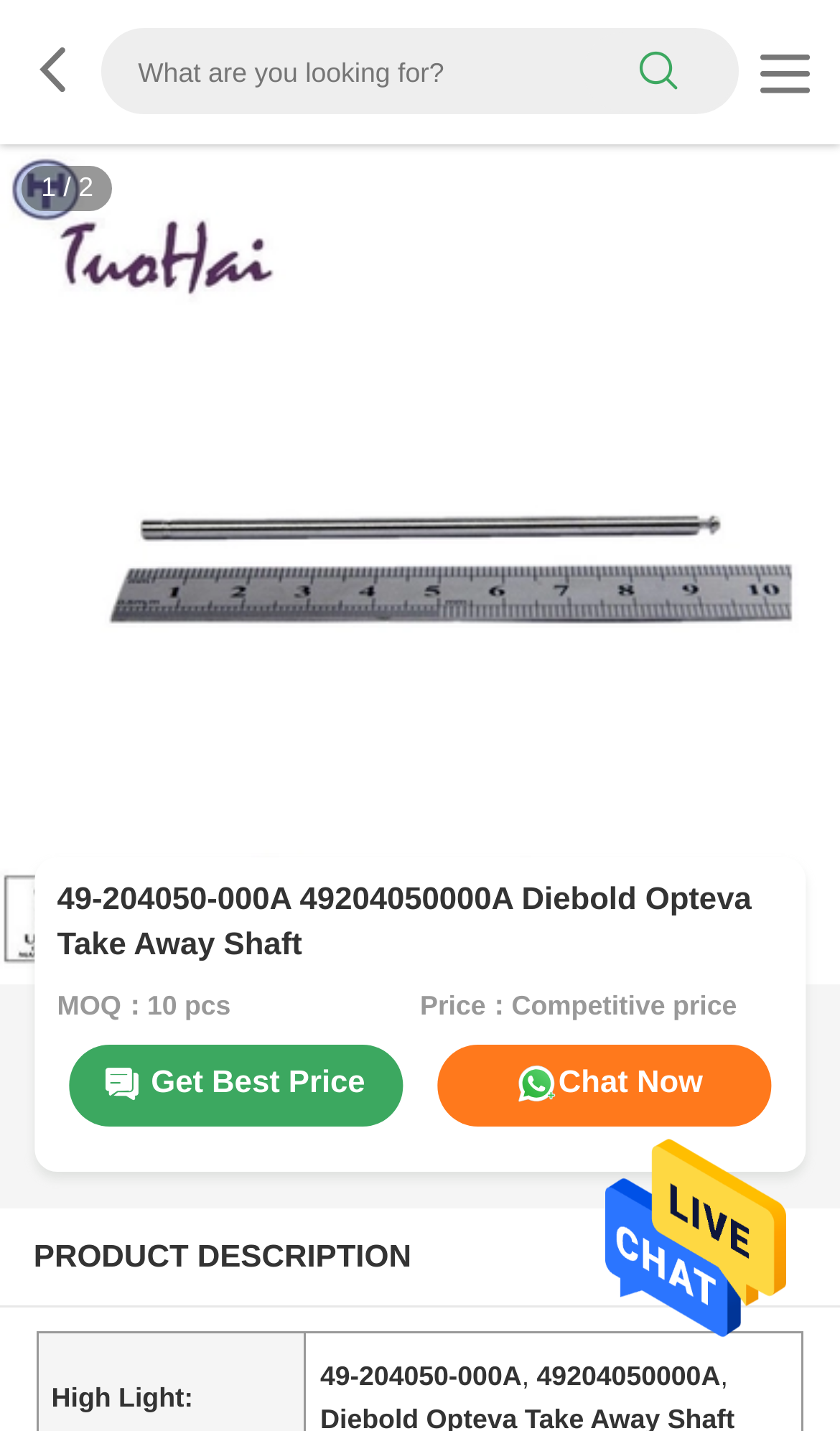Your task is to extract the text of the main heading from the webpage.

49-204050-000A 49204050000A Diebold Opteva Take Away Shaft